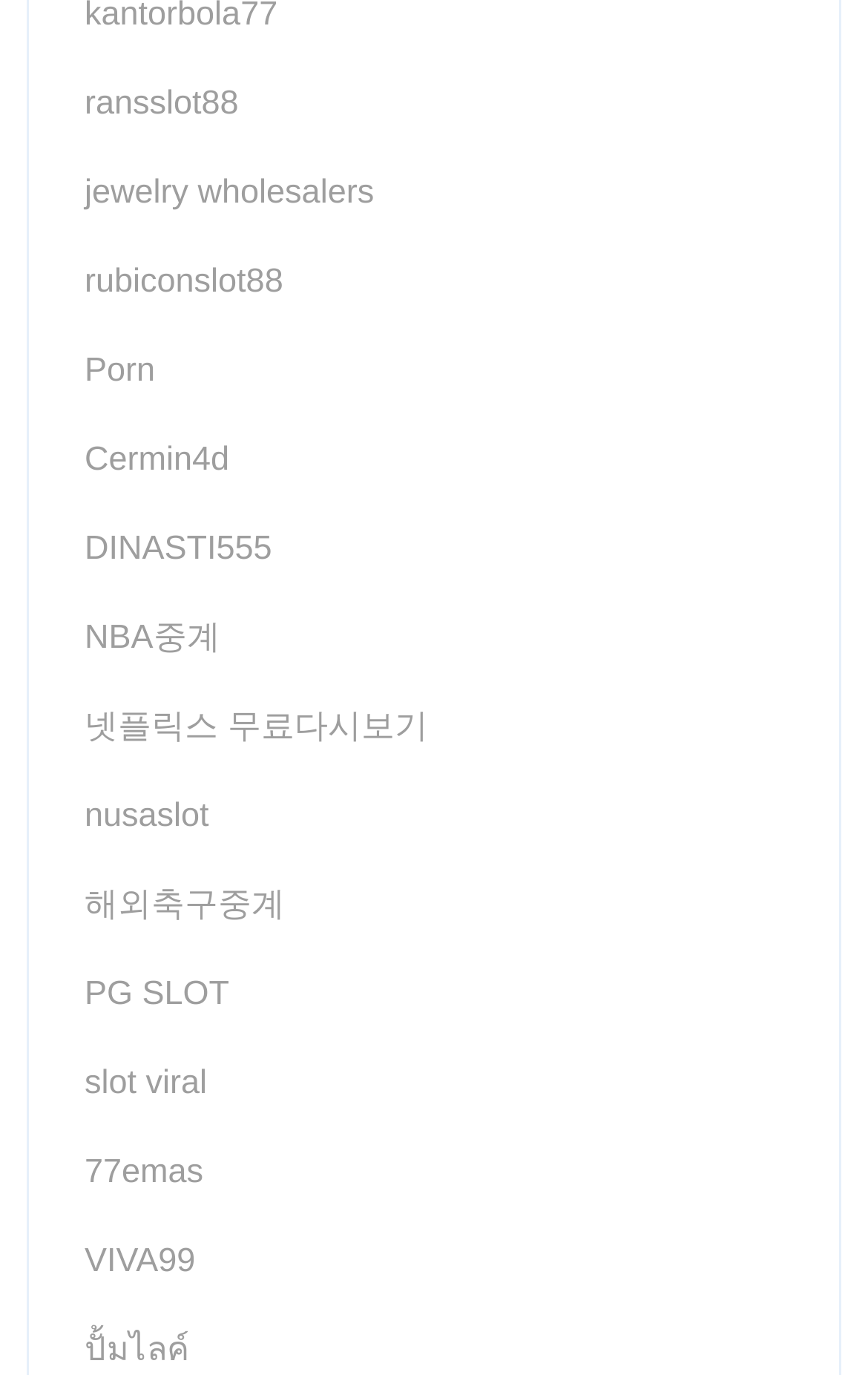Is there a link related to online streaming on the webpage? From the image, respond with a single word or brief phrase.

Yes